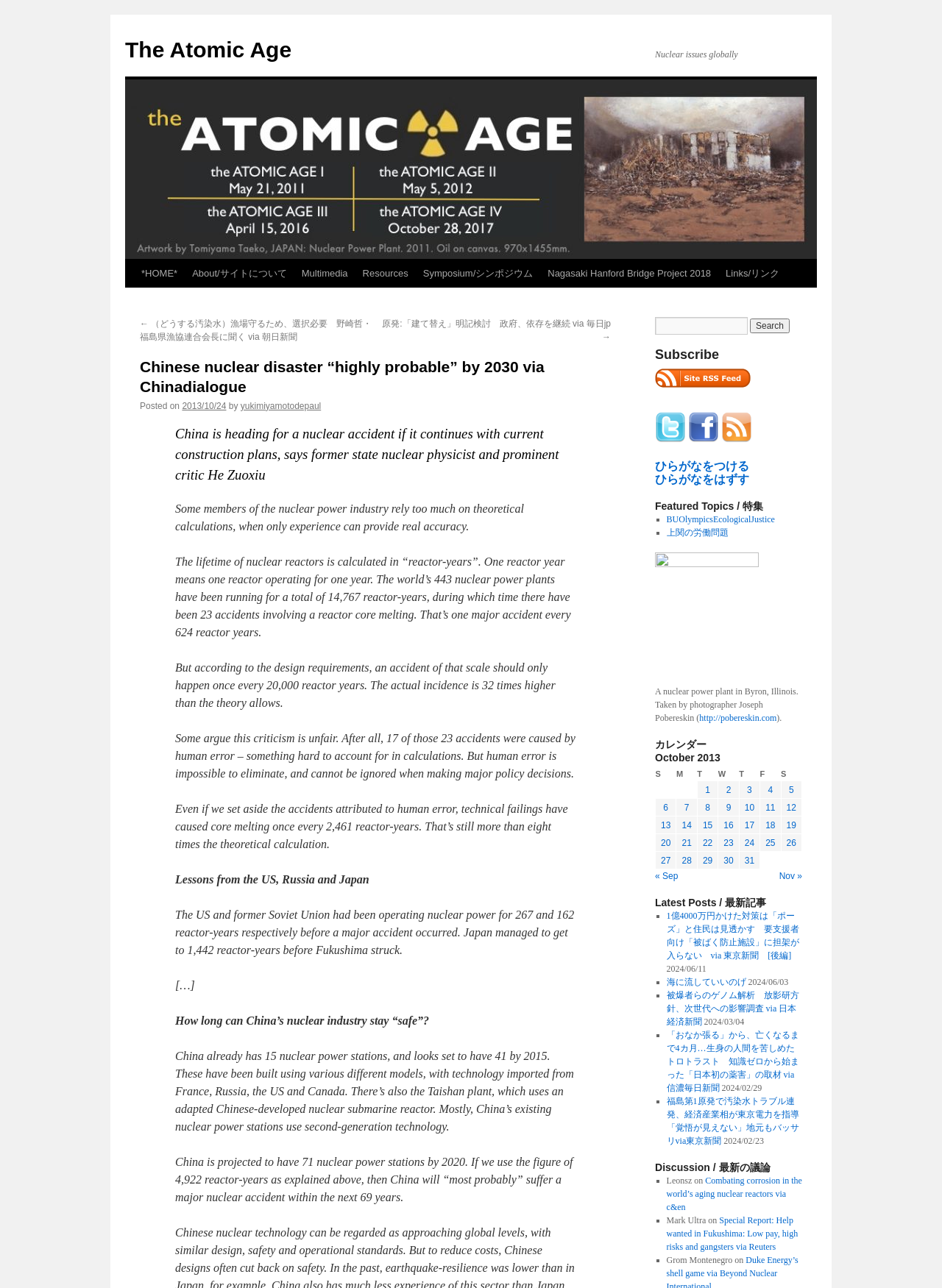Could you determine the bounding box coordinates of the clickable element to complete the instruction: "Search for something"? Provide the coordinates as four float numbers between 0 and 1, i.e., [left, top, right, bottom].

[0.695, 0.246, 0.852, 0.26]